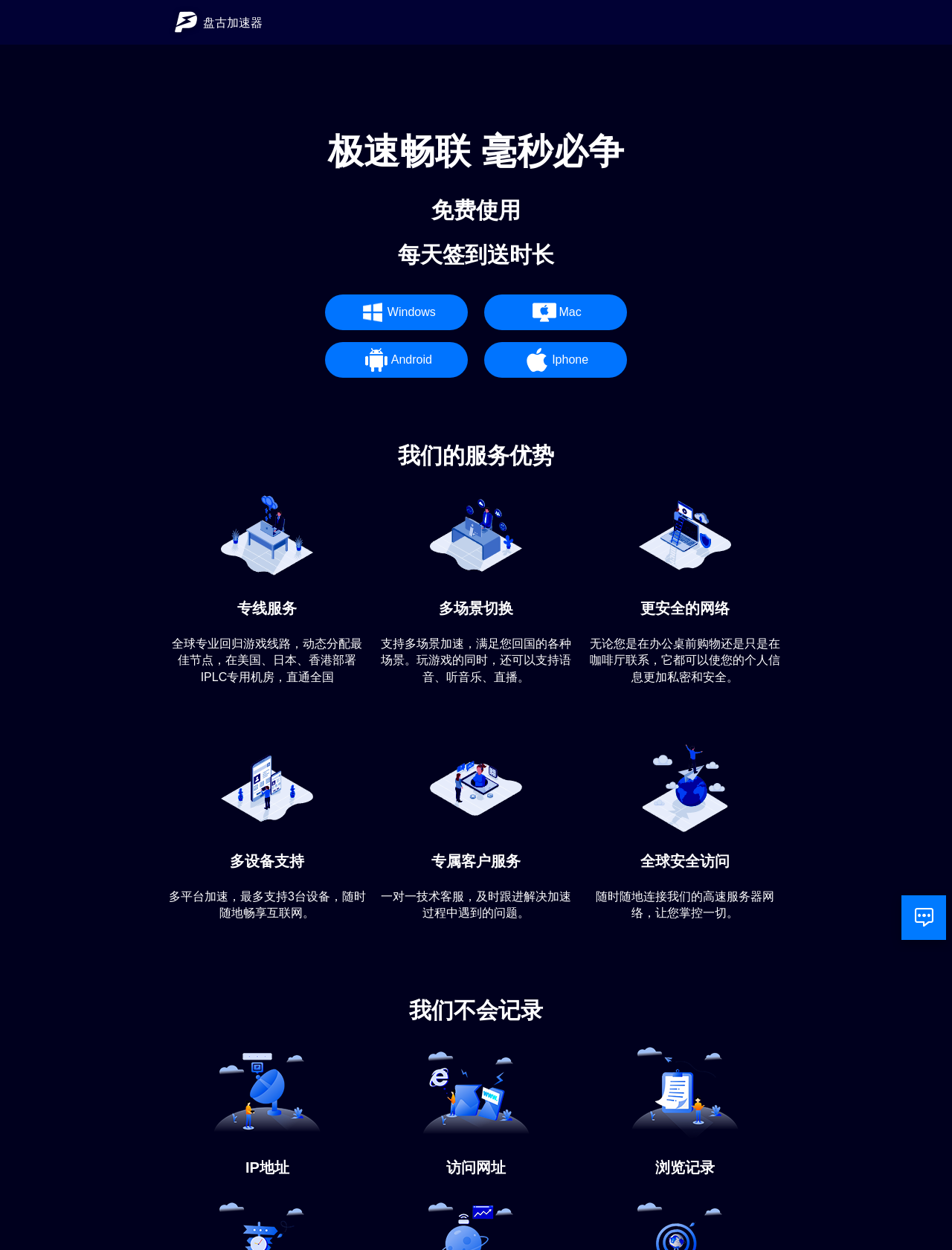What is the main purpose of this website?
Analyze the image and deliver a detailed answer to the question.

Based on the headings and descriptions on the webpage, it appears that this website provides an accelerator service that allows users to access the internet faster and more securely. The headings mention '极速畅联' (fast and smooth connection), '免费使用' (free to use), and '我们的服务优势' (our service advantages), which suggest that the website offers a service that accelerates internet access.